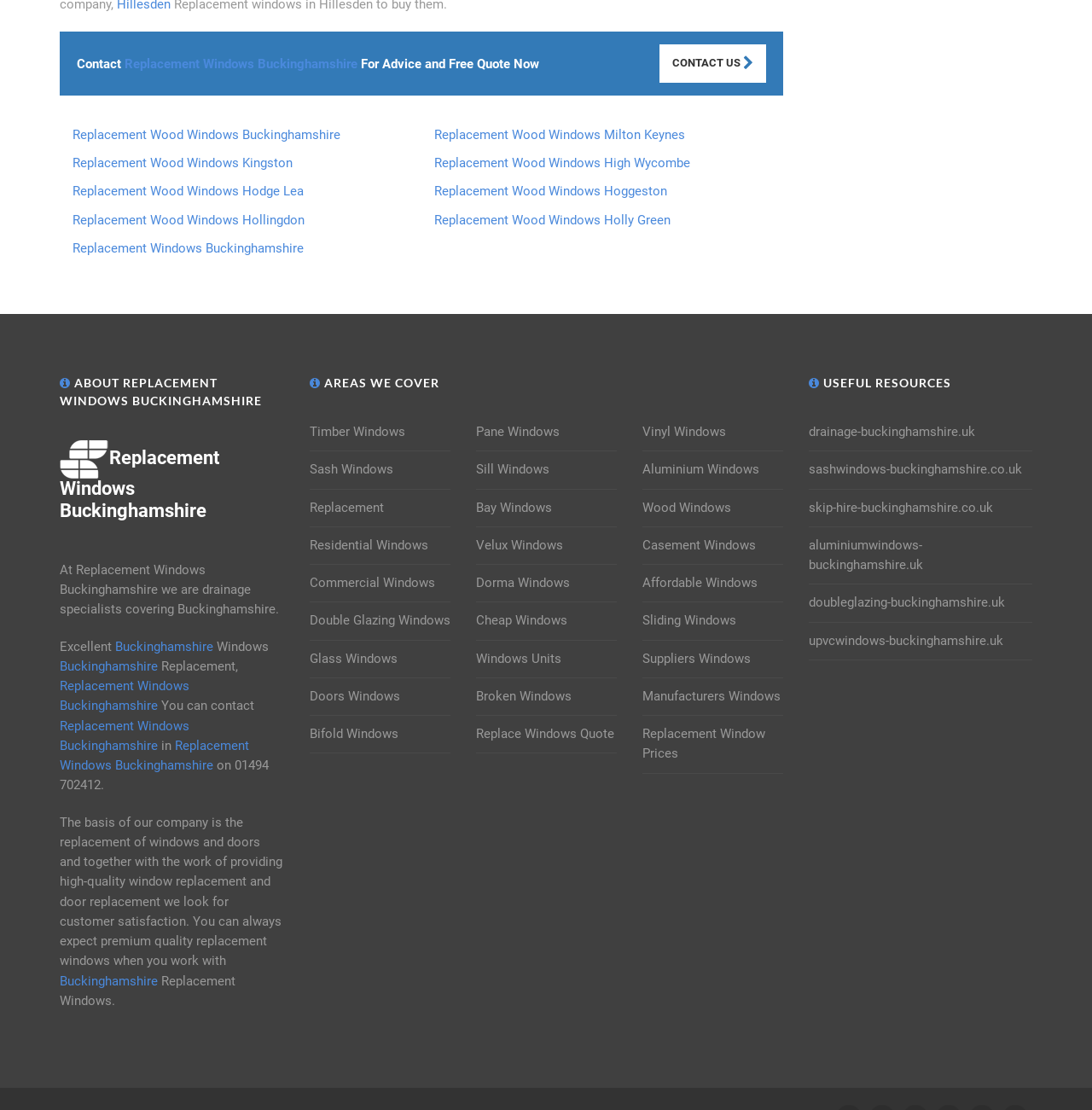Extract the bounding box of the UI element described as: "skip-hire-buckinghamshire.co.uk".

[0.74, 0.449, 0.909, 0.466]